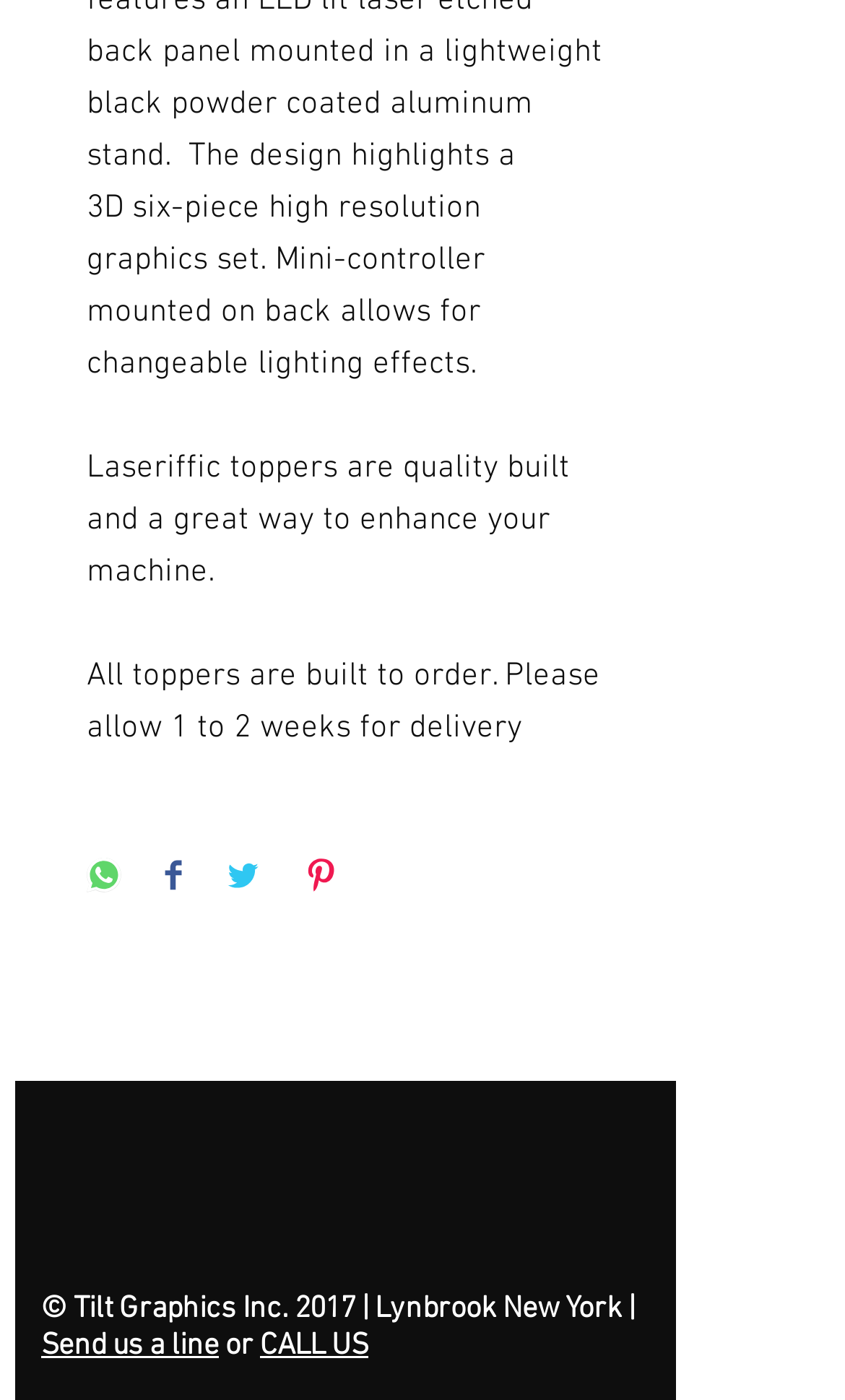How many social media sharing buttons are there?
Provide a thorough and detailed answer to the question.

There are four social media sharing buttons, namely 'Share on WhatsApp', 'Share on Facebook', 'Share on Twitter', and 'Pin on Pinterest', which are located below the main topic description.